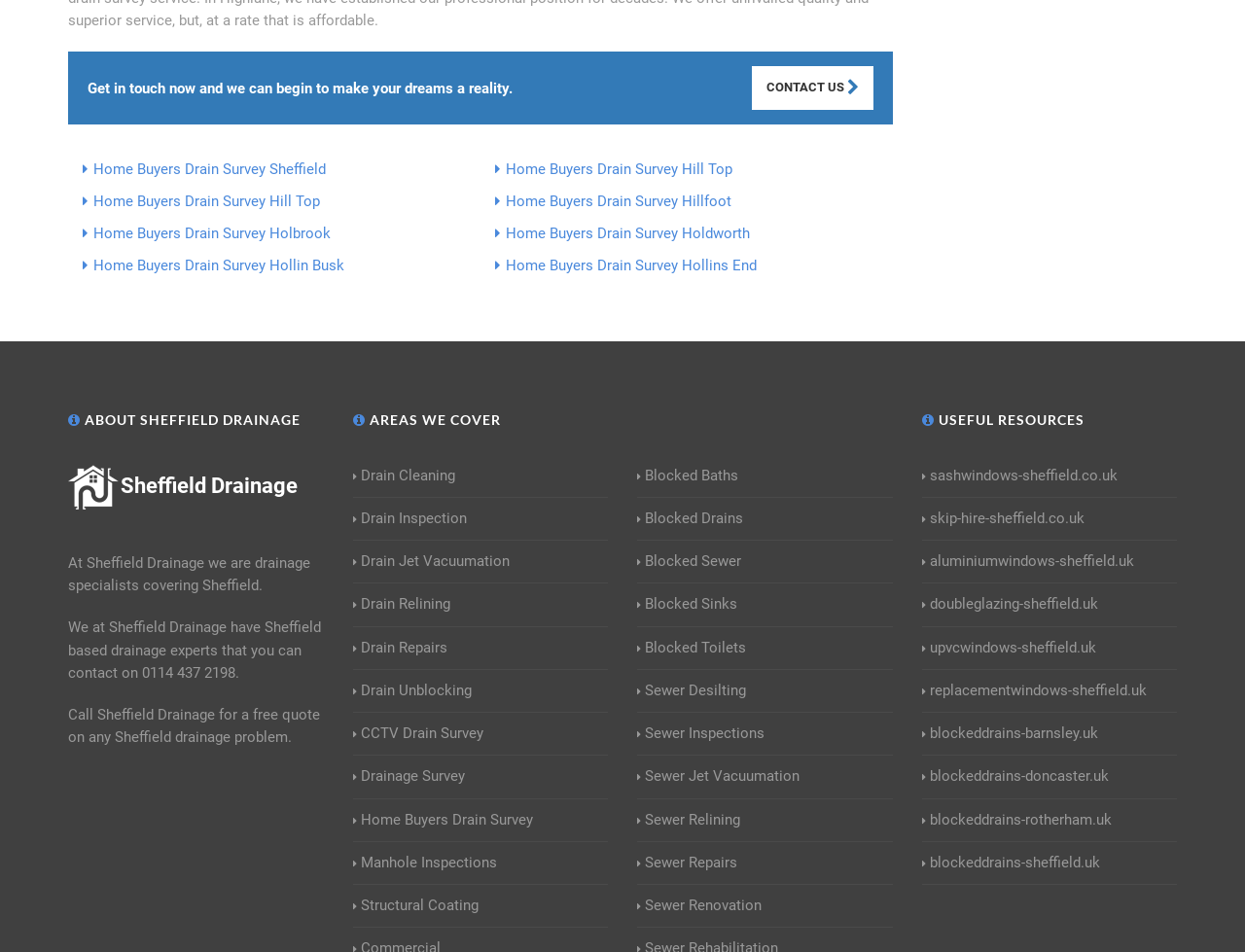Determine the bounding box coordinates for the area that needs to be clicked to fulfill this task: "Get a free quote on any Sheffield drainage problem". The coordinates must be given as four float numbers between 0 and 1, i.e., [left, top, right, bottom].

[0.055, 0.742, 0.257, 0.784]